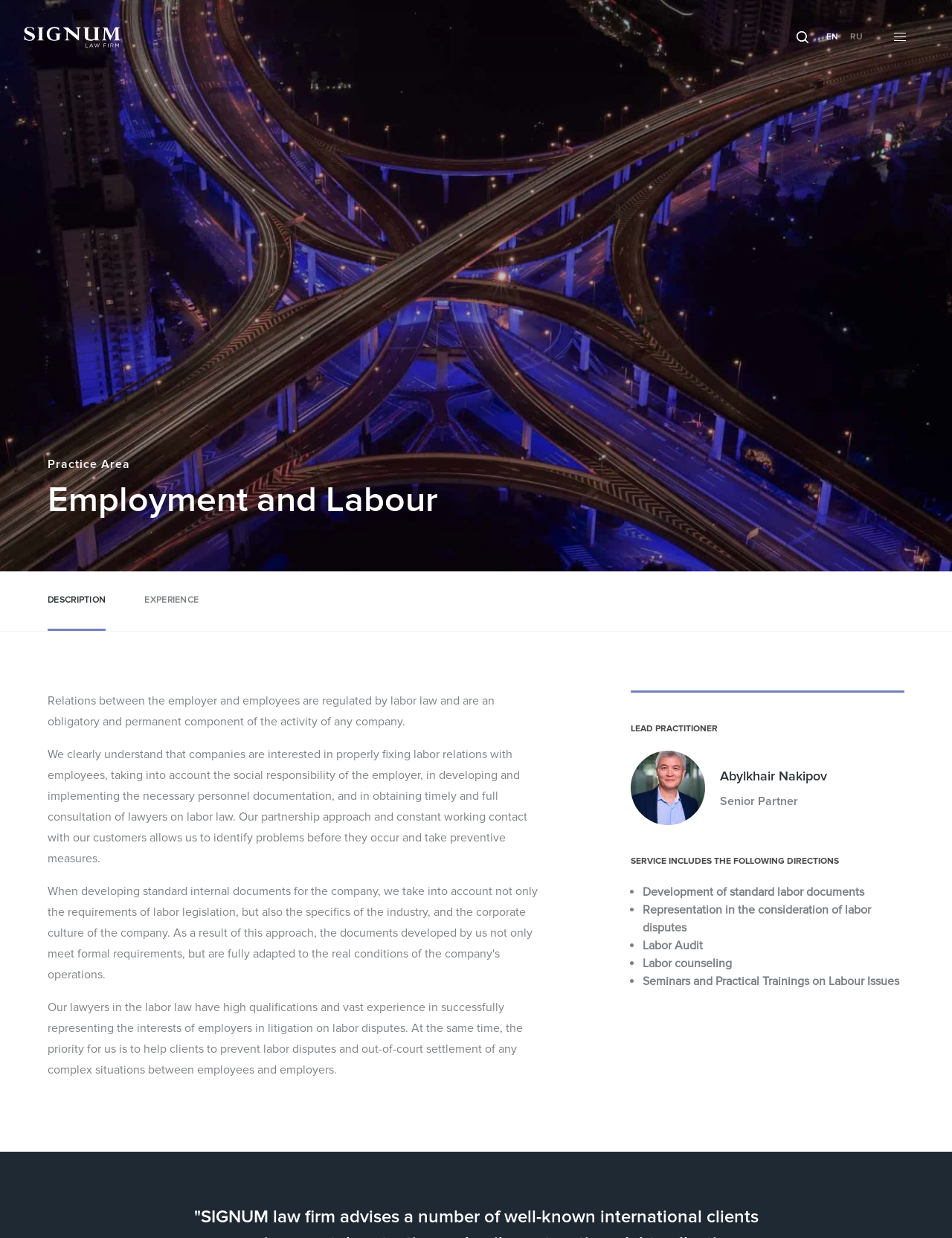Please determine the bounding box coordinates of the section I need to click to accomplish this instruction: "Click on ABOUT US".

[0.274, 0.024, 0.321, 0.036]